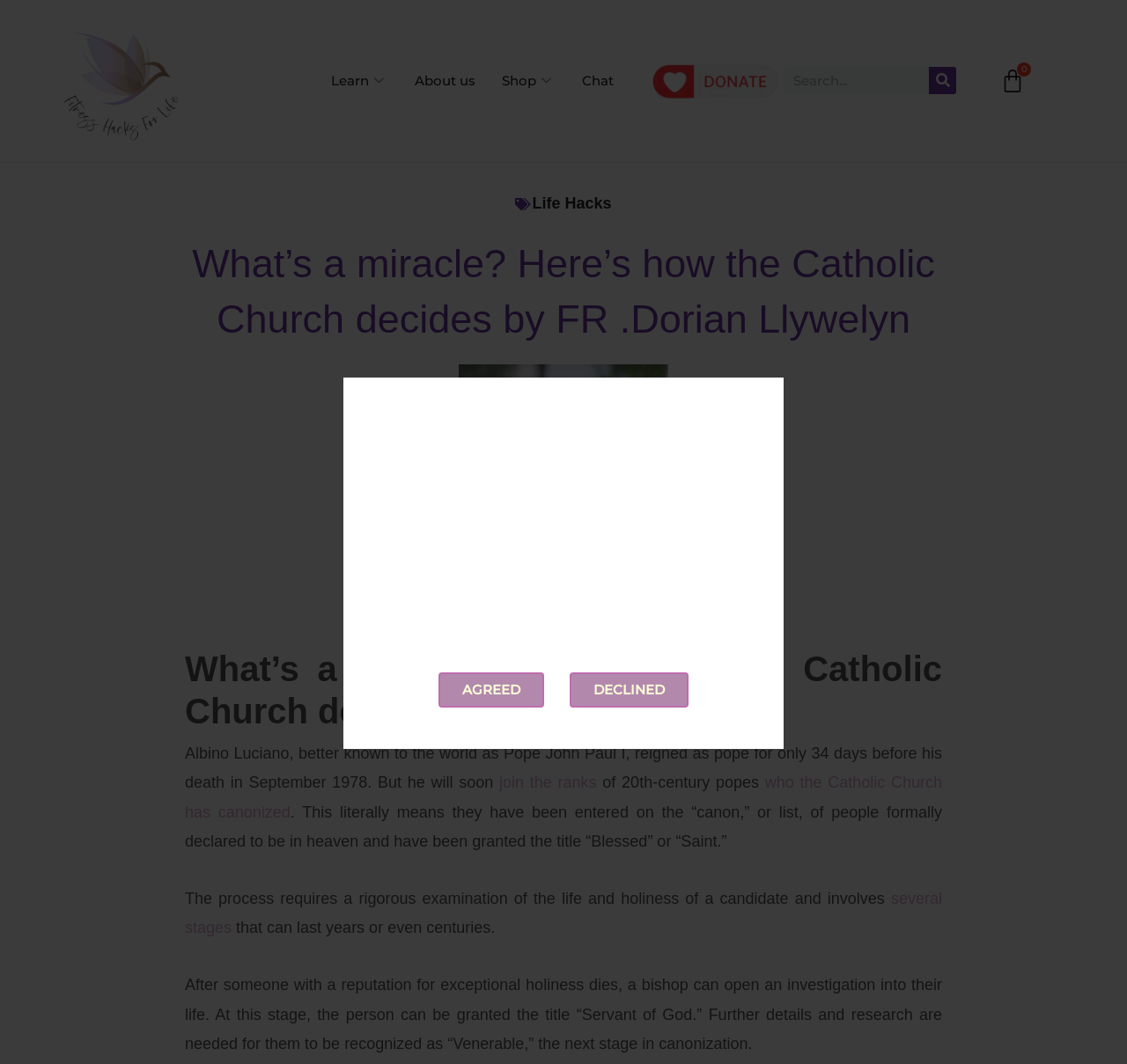What is the next stage in canonization after 'Servant of God'?
Can you provide an in-depth and detailed response to the question?

I found the answer by reading the static text element that explains the process of canonization. It says 'At this stage, the person can be granted the title “Servant of God.” Further details and research are needed for them to be recognized as “Venerable,” the next stage in canonization.'.